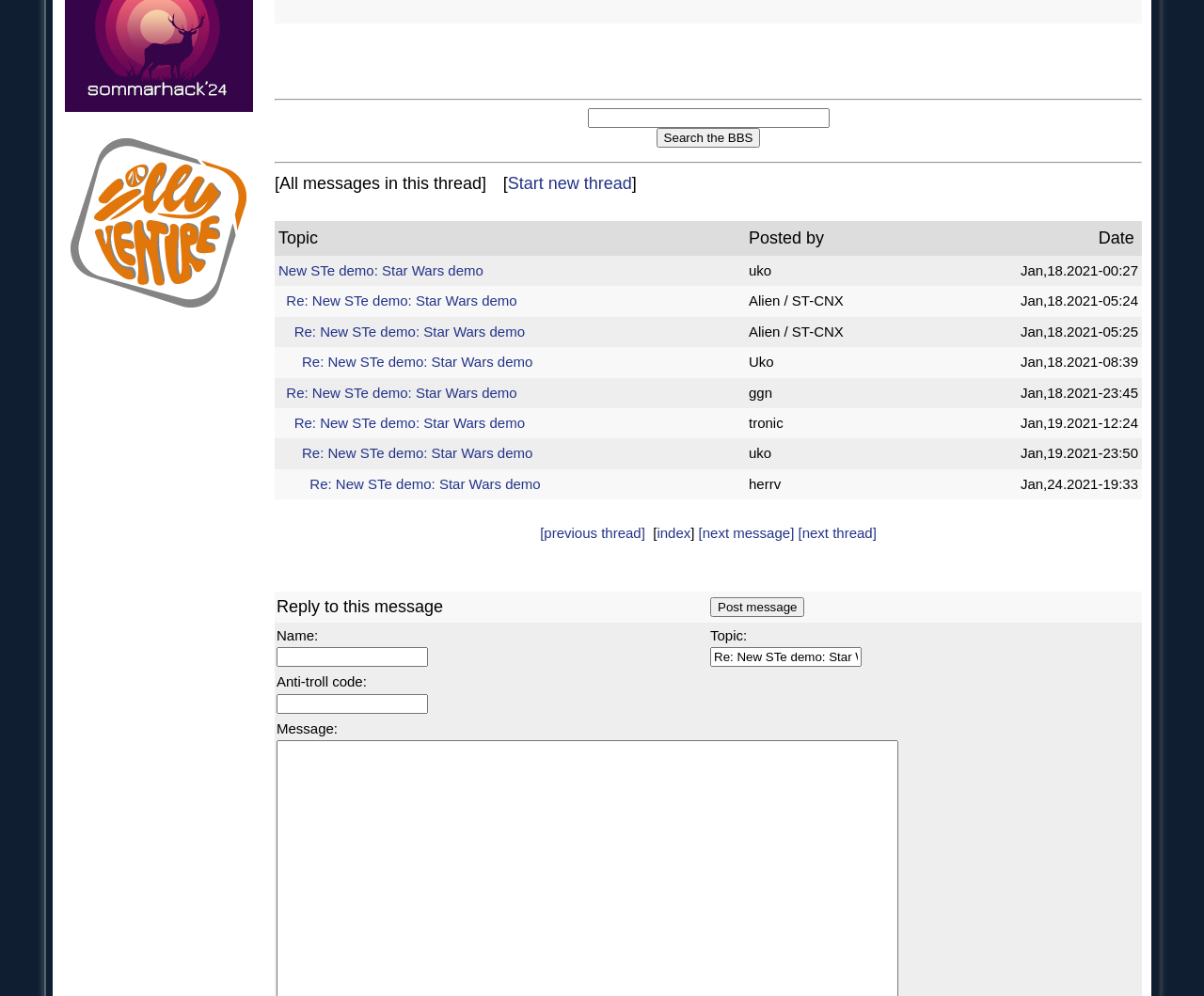Please specify the bounding box coordinates in the format (top-left x, top-left y, bottom-right x, bottom-right y), with values ranging from 0 to 1. Identify the bounding box for the UI component described as follows: alt="Sommarhack 2024"

[0.054, 0.099, 0.21, 0.115]